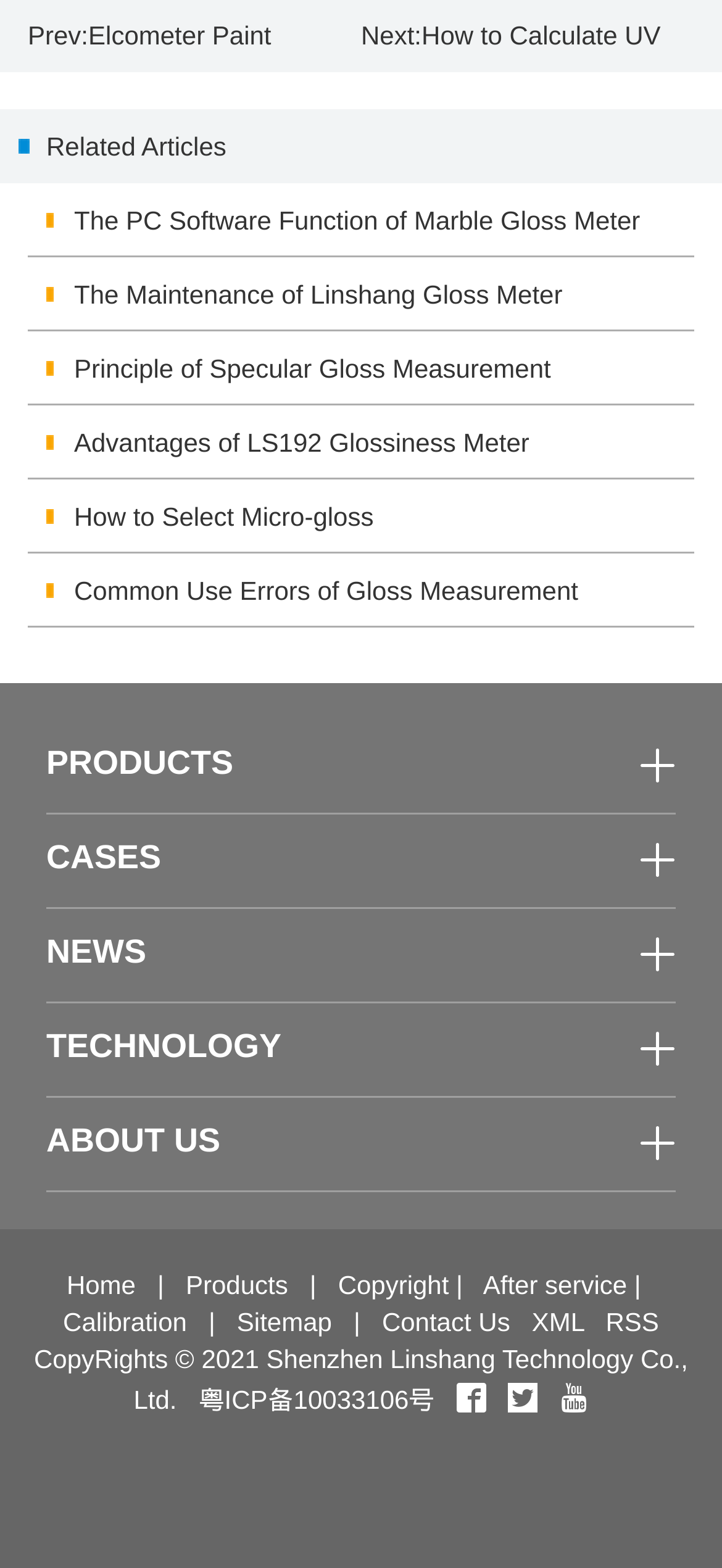Determine the bounding box coordinates for the clickable element required to fulfill the instruction: "Click on the 'Elcometer Paint Thickness Gauge 456' link". Provide the coordinates as four float numbers between 0 and 1, i.e., [left, top, right, bottom].

[0.038, 0.013, 0.388, 0.08]